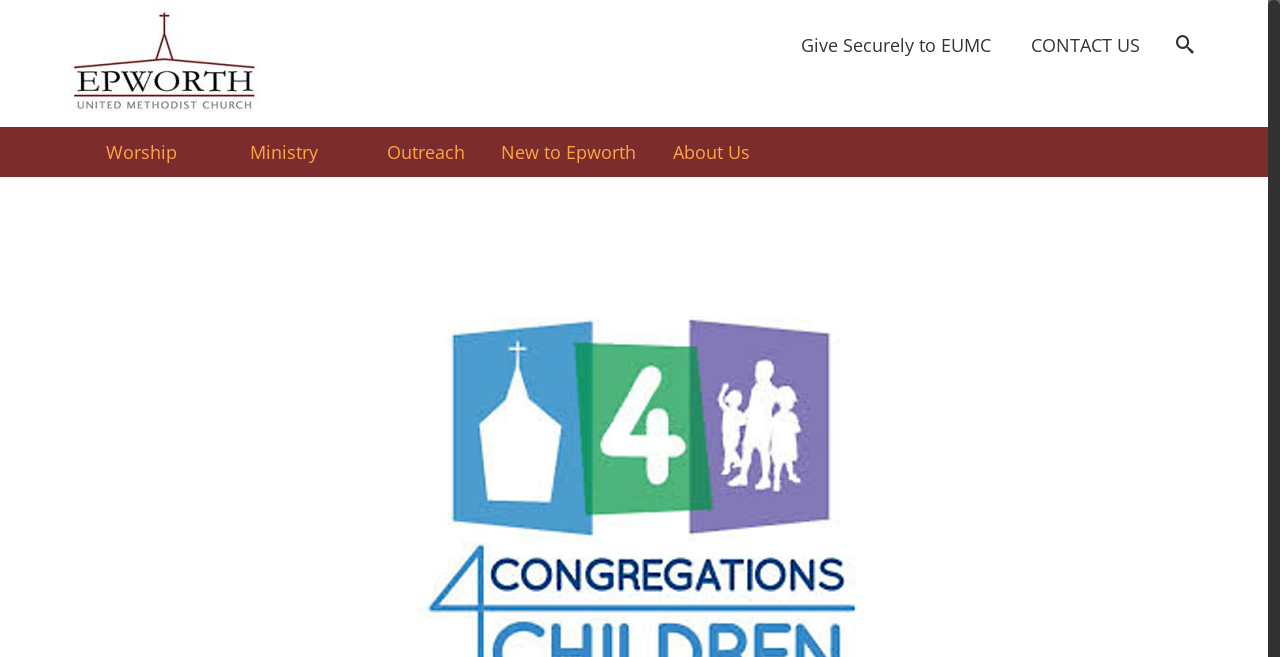Determine the bounding box coordinates of the element that should be clicked to execute the following command: "Sign up for free".

None